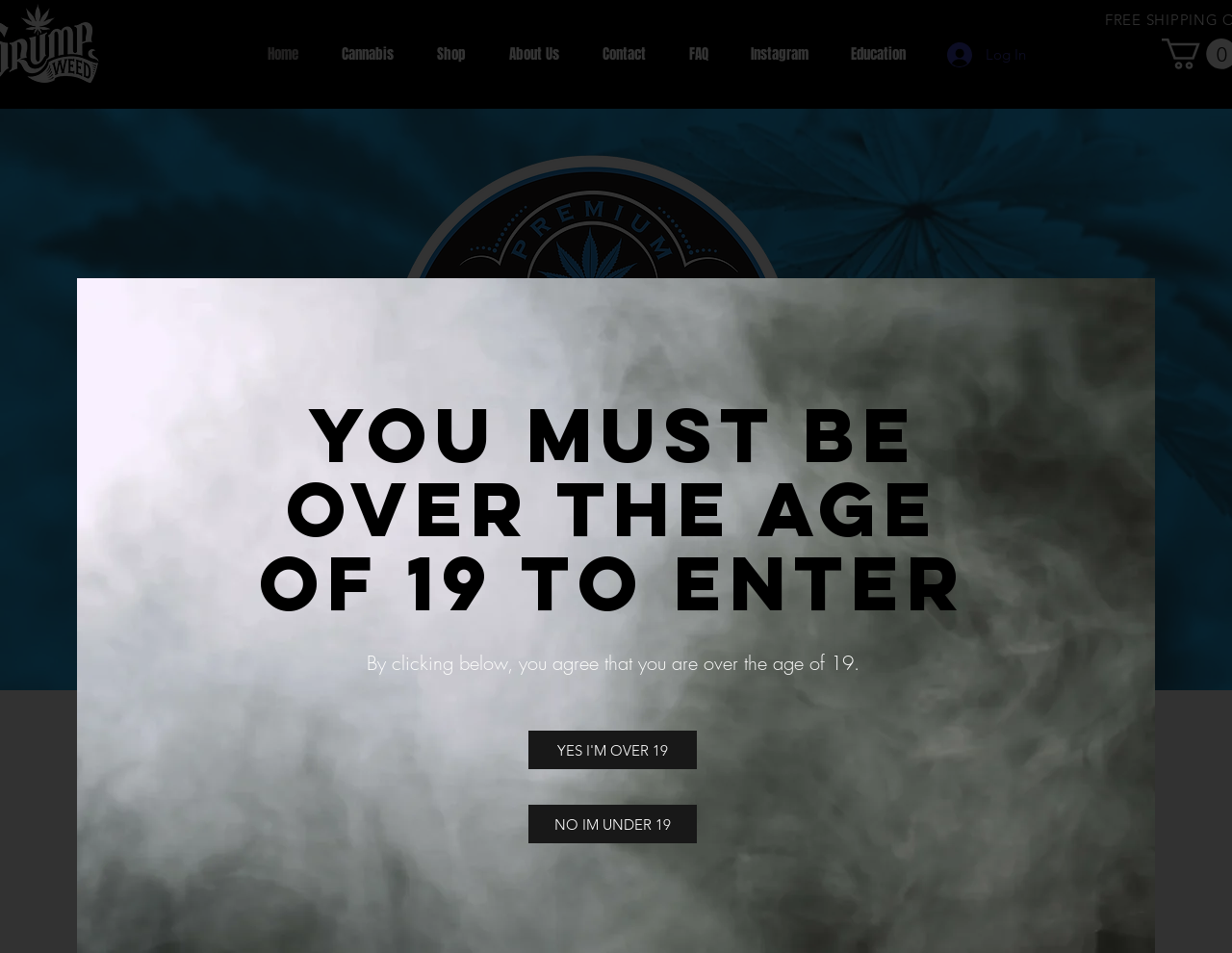Respond concisely with one word or phrase to the following query:
Is there a call-to-action for shopping?

Yes